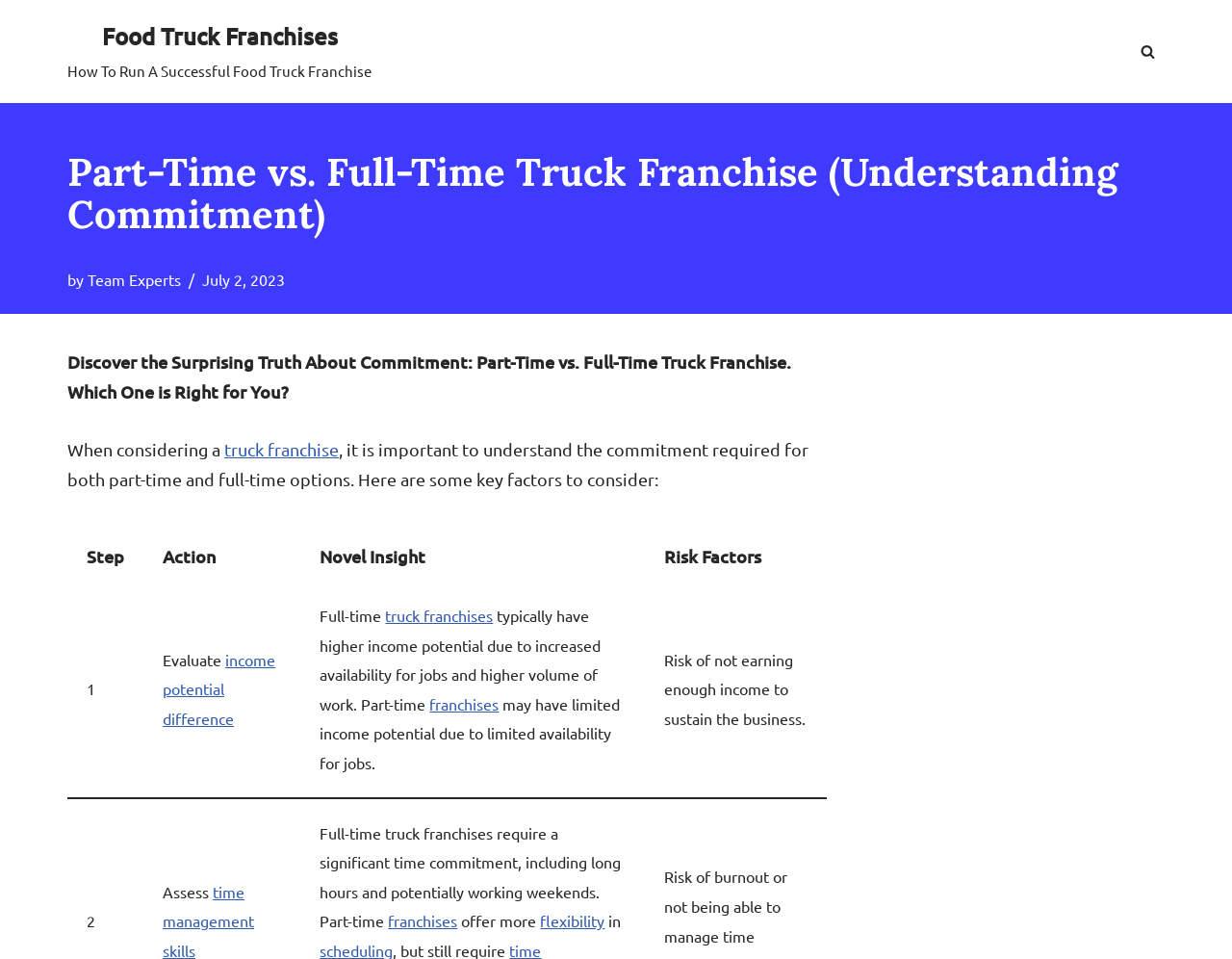Pinpoint the bounding box coordinates of the element to be clicked to execute the instruction: "Skip to content".

[0.0, 0.032, 0.023, 0.052]